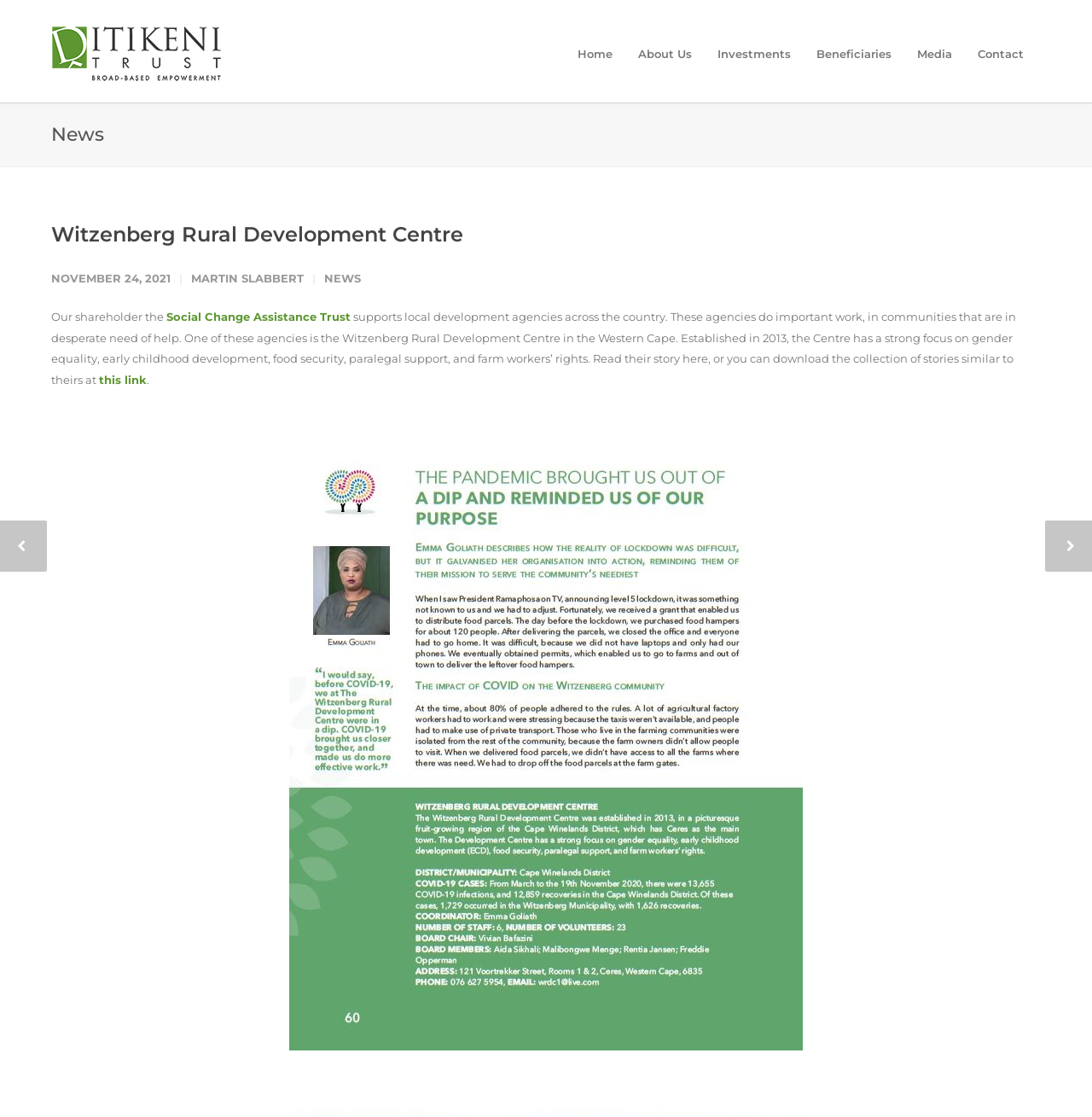What is the date of the news article?
Using the screenshot, give a one-word or short phrase answer.

NOVEMBER 24, 2021